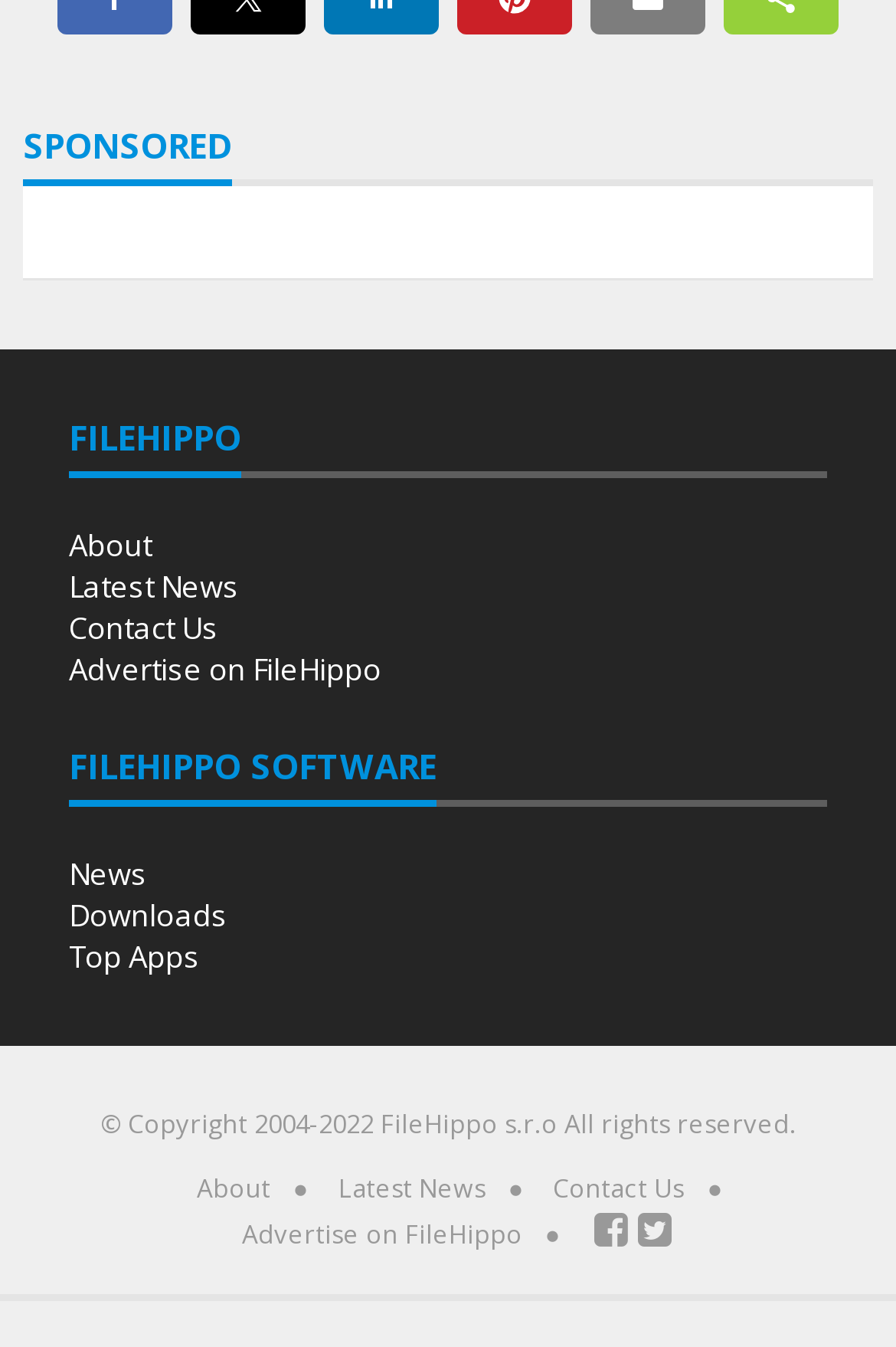Determine the bounding box coordinates for the UI element matching this description: "Contact Us".

[0.618, 0.869, 0.764, 0.894]